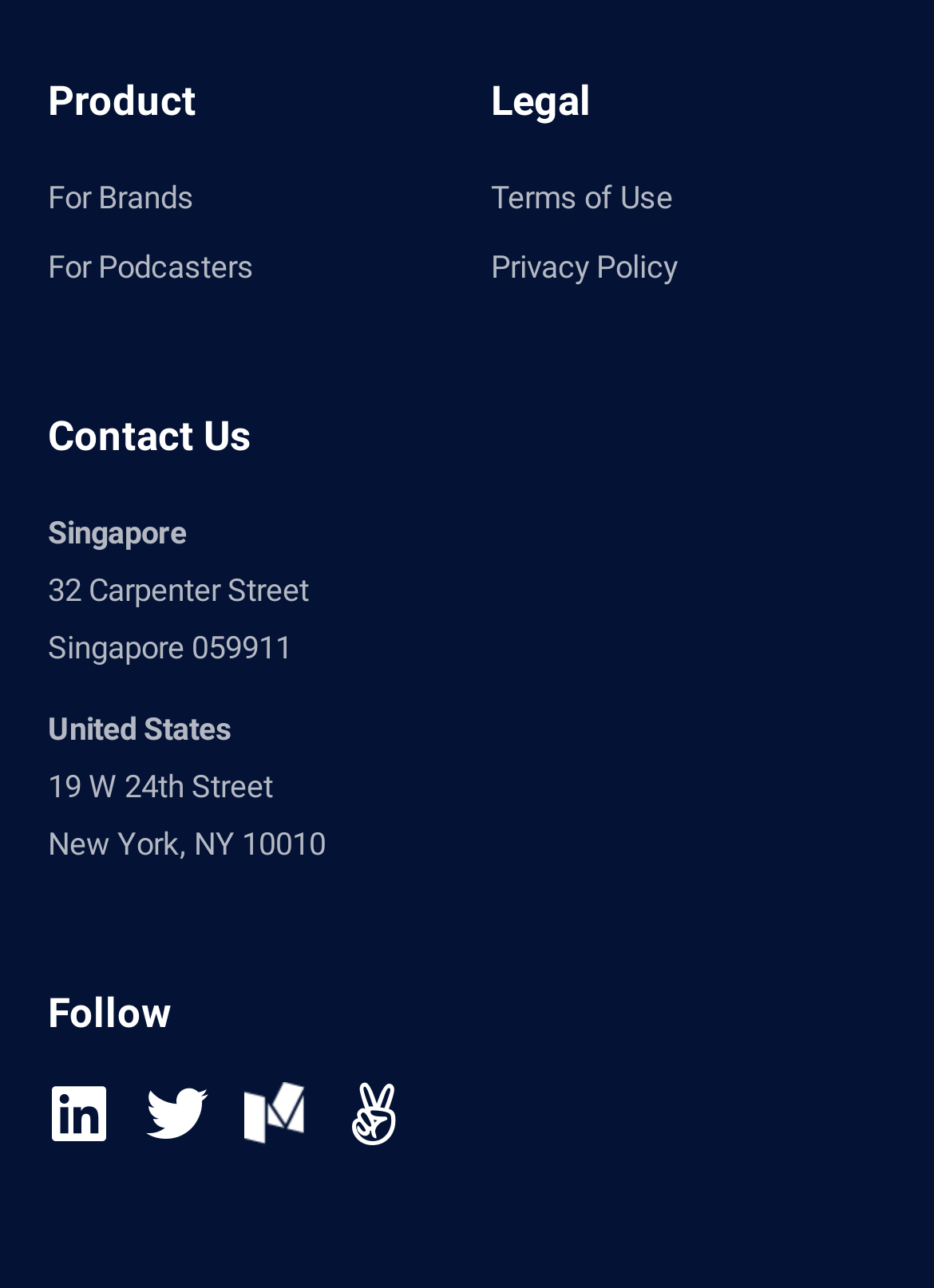Please specify the bounding box coordinates for the clickable region that will help you carry out the instruction: "Contact Us".

[0.051, 0.323, 0.474, 0.354]